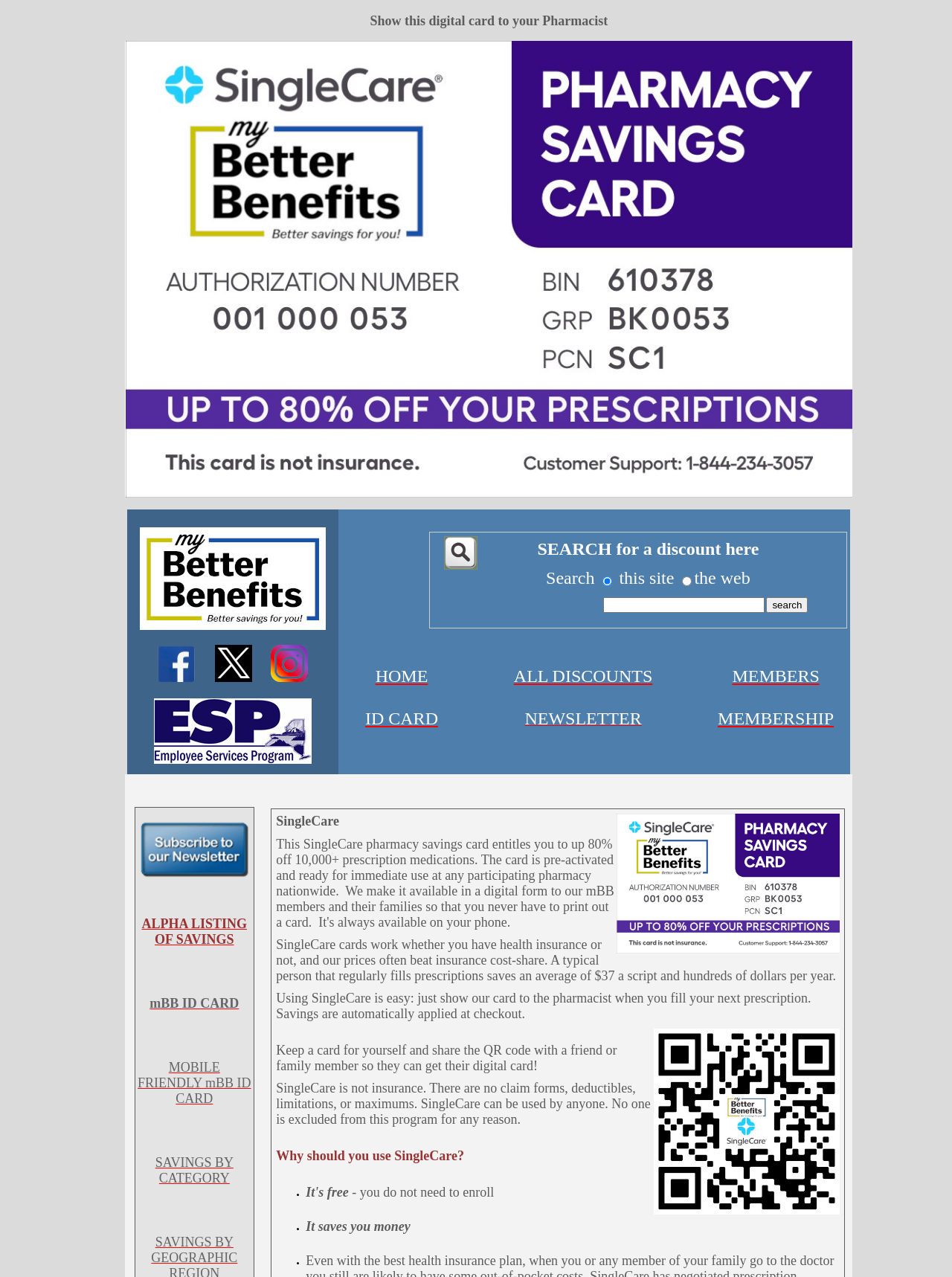Utilize the details in the image to thoroughly answer the following question: What are the categories of discounts available?

The webpage has a navigation menu with links to 'HOME', 'ALL DISCOUNTS', and 'MEMBERS', which suggests that these are categories of discounts available on the website.